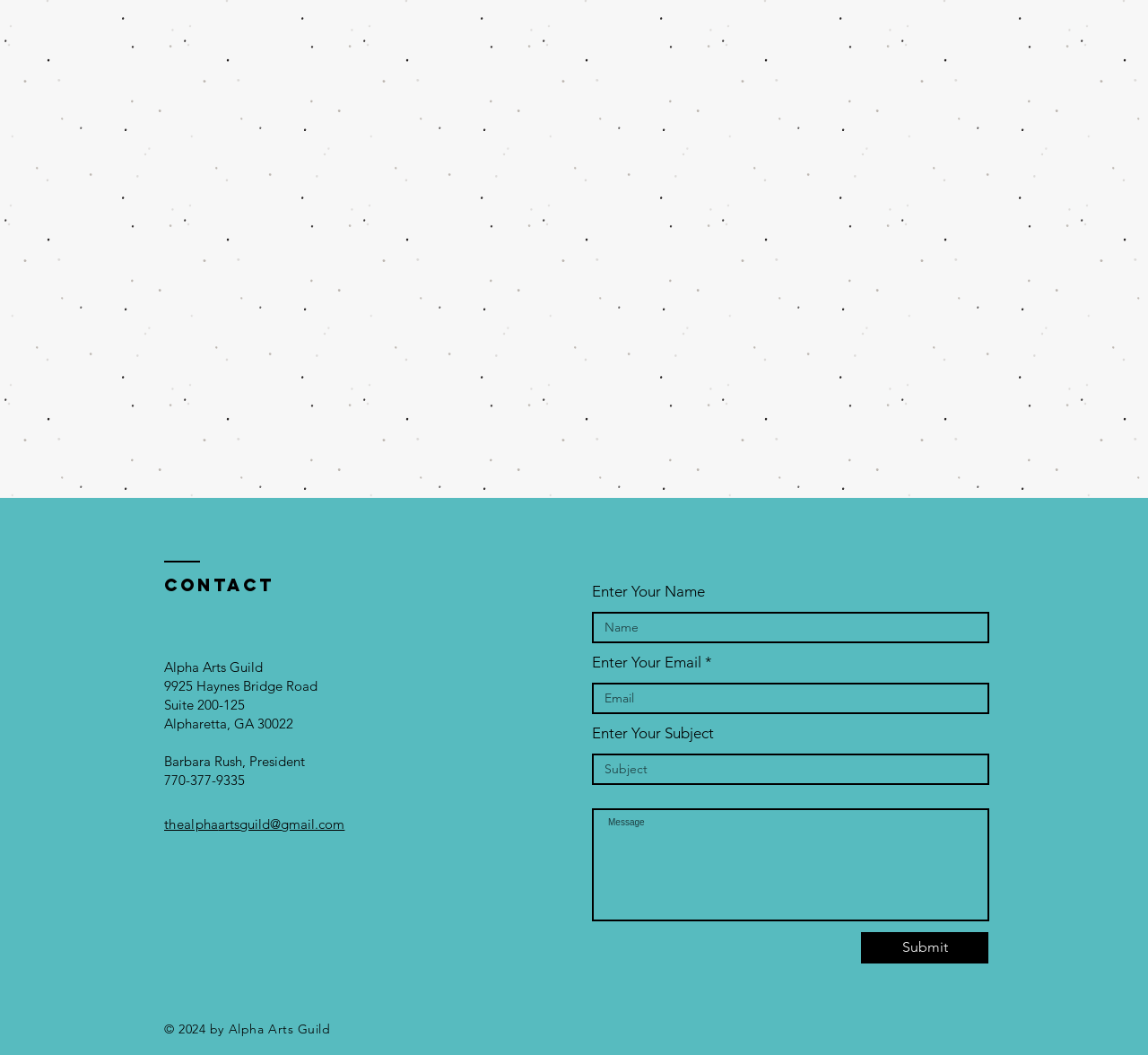Please find the bounding box coordinates for the clickable element needed to perform this instruction: "Send an email to thealphaartsguild@gmail.com".

[0.143, 0.773, 0.3, 0.789]